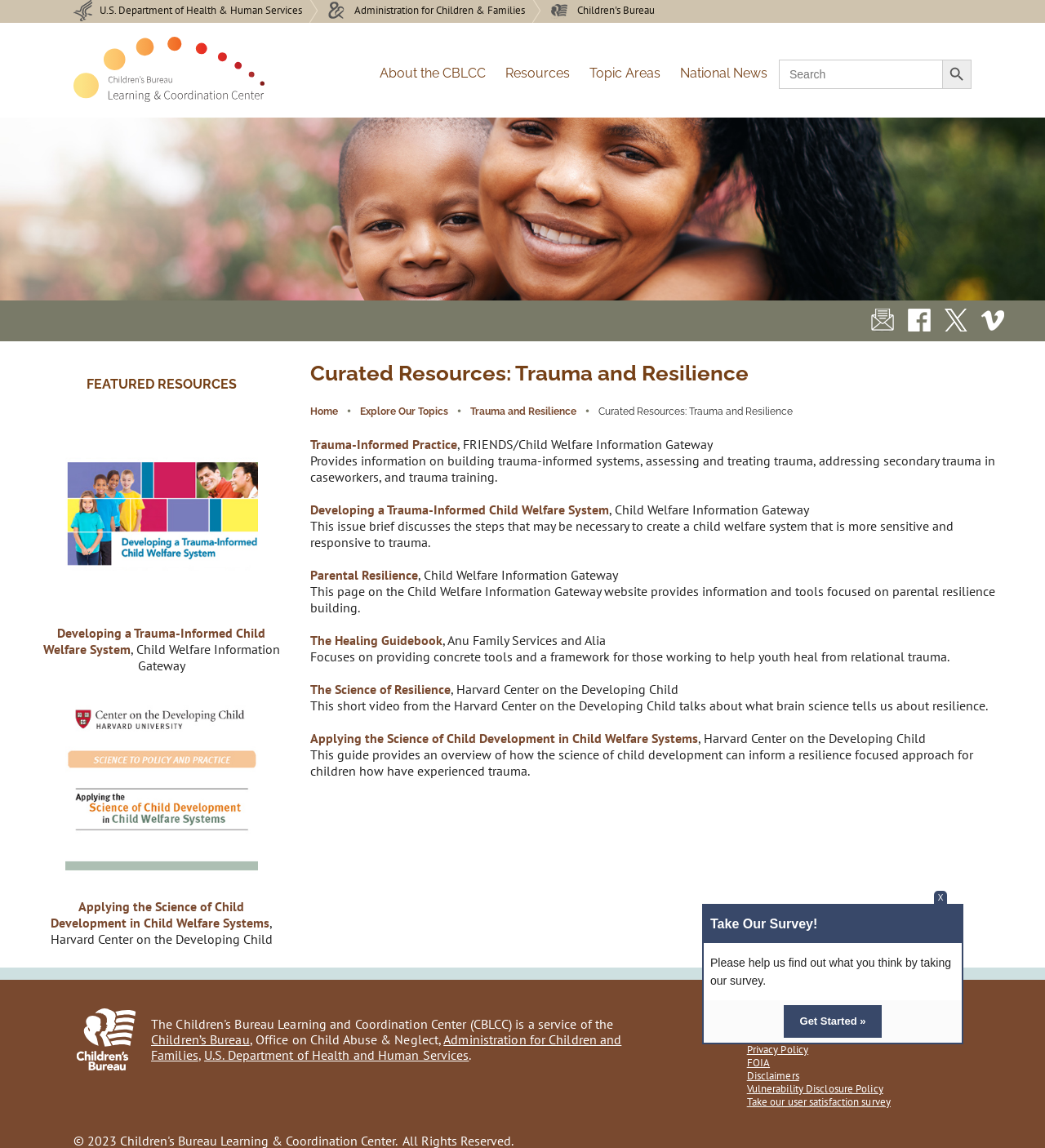Please locate the bounding box coordinates of the element that needs to be clicked to achieve the following instruction: "Take the user satisfaction survey". The coordinates should be four float numbers between 0 and 1, i.e., [left, top, right, bottom].

[0.673, 0.871, 0.92, 0.908]